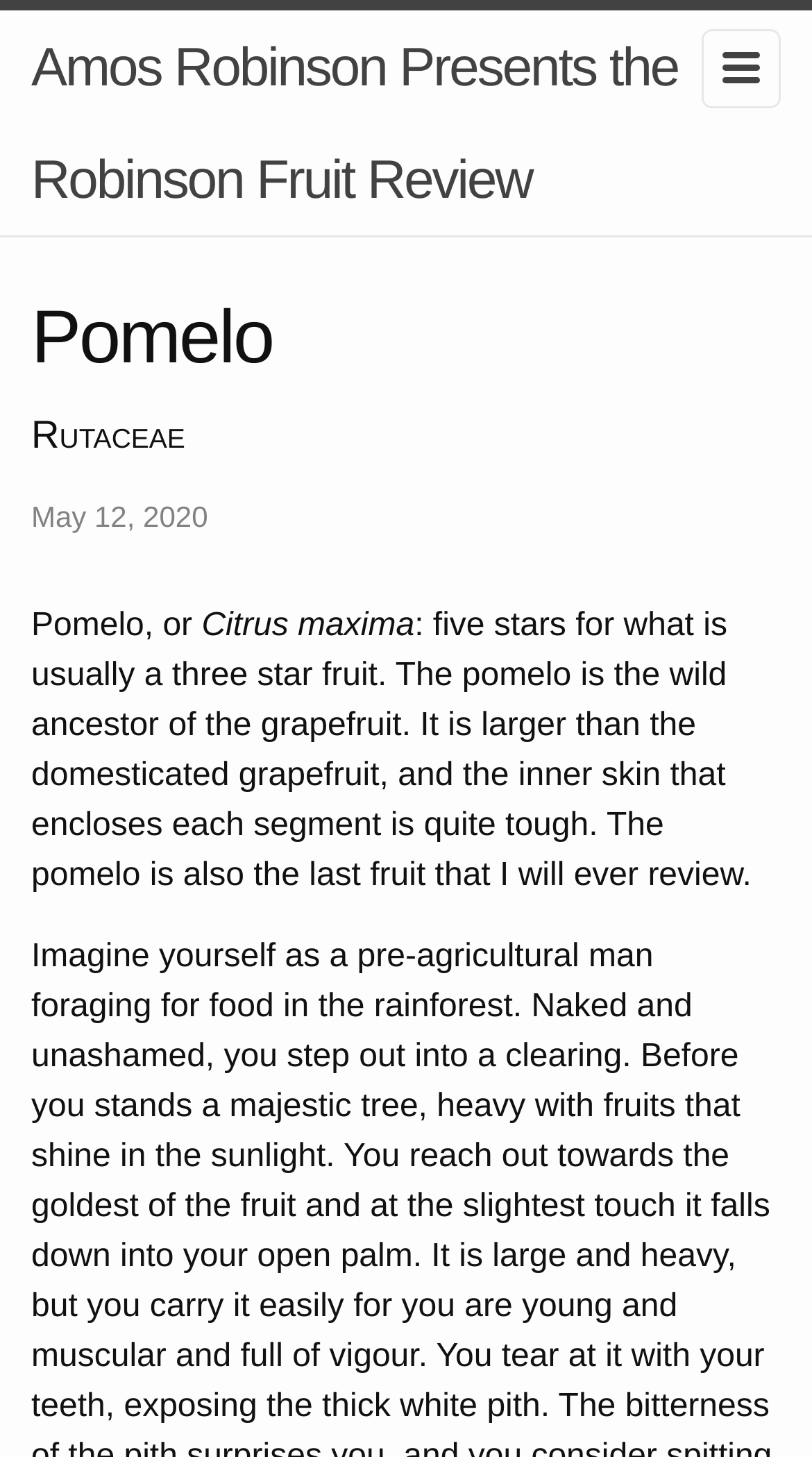What is the scientific name of the fruit?
Based on the visual content, answer with a single word or a brief phrase.

Citrus maxima